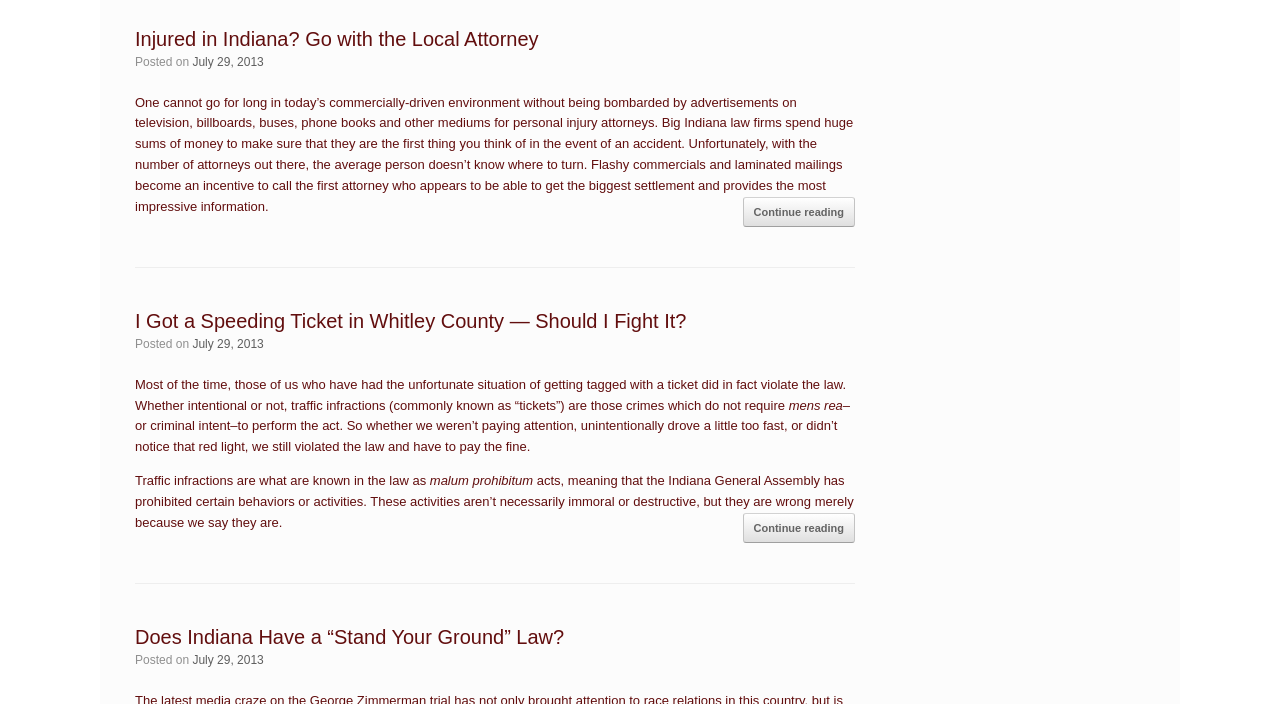Give a concise answer using only one word or phrase for this question:
What is the last topic discussed on this webpage?

Indiana's 'Stand Your Ground' Law